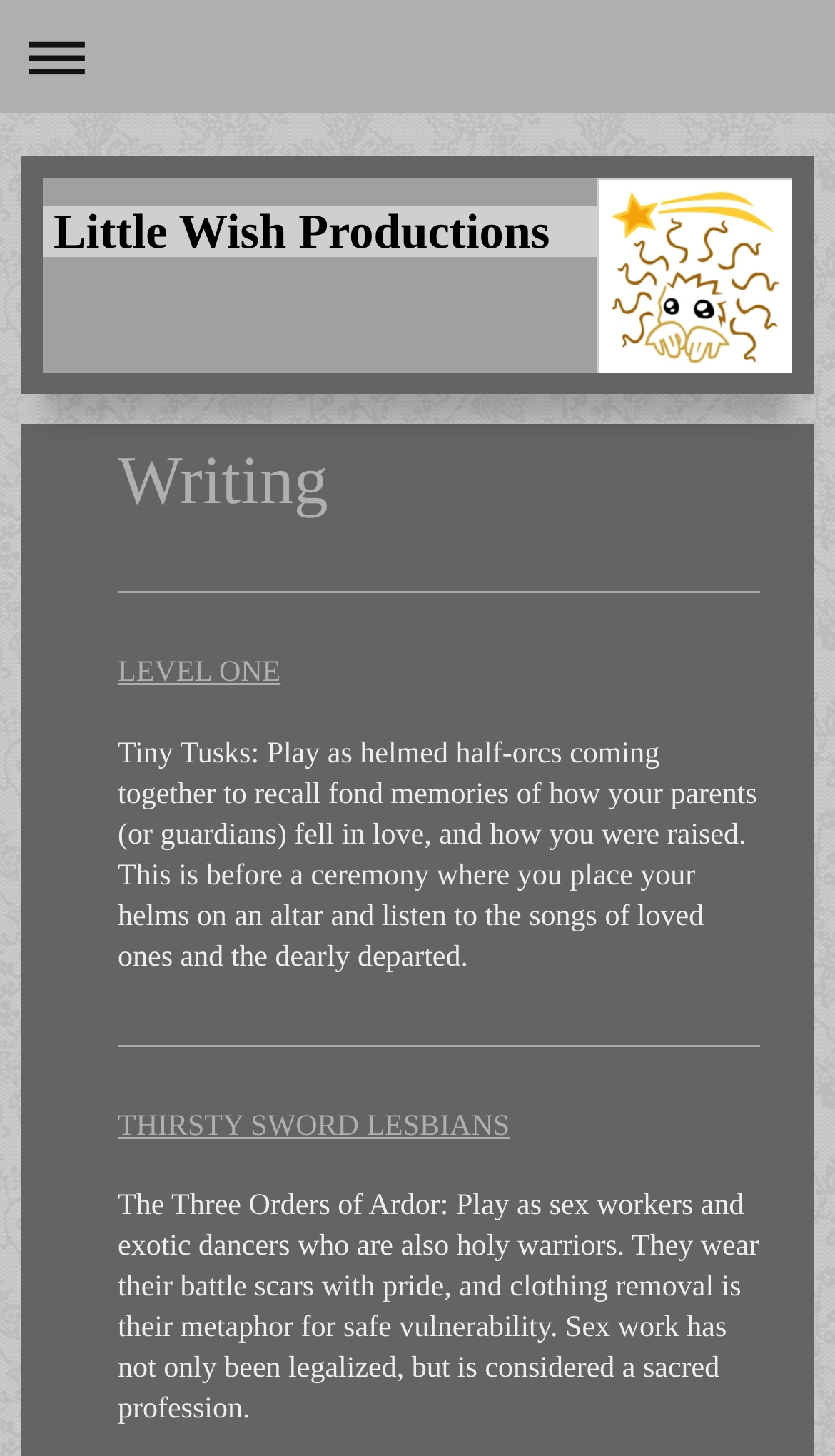Give a full account of the webpage's elements and their arrangement.

The webpage is titled "Little Wish Productions - Projects" and appears to be a showcase of writing projects. At the top left corner, there is a navigation link to expand or collapse the navigation menu. Next to it, there is a logo or icon of "Little Wish Productions" in the form of an SVG element.

Below the logo, there is a heading titled "Writing" that spans across most of the page. Underneath the heading, there are three project links, each with a brief description. The first link is "LEVEL ONE", followed by a description of "Tiny Tusks", a game where players recall fond memories of their parents' love story. This text block takes up about half of the page's width.

Below the "Tiny Tusks" description, there is another link titled "THIRSTY SWORD LESBIANS". Following this link is a description of "The Three Orders of Ardor", a game where players take on the roles of sex workers and holy warriors. This text block occupies the remaining width of the page.

Overall, the webpage has a simple layout, with a focus on showcasing the writing projects of Little Wish Productions.